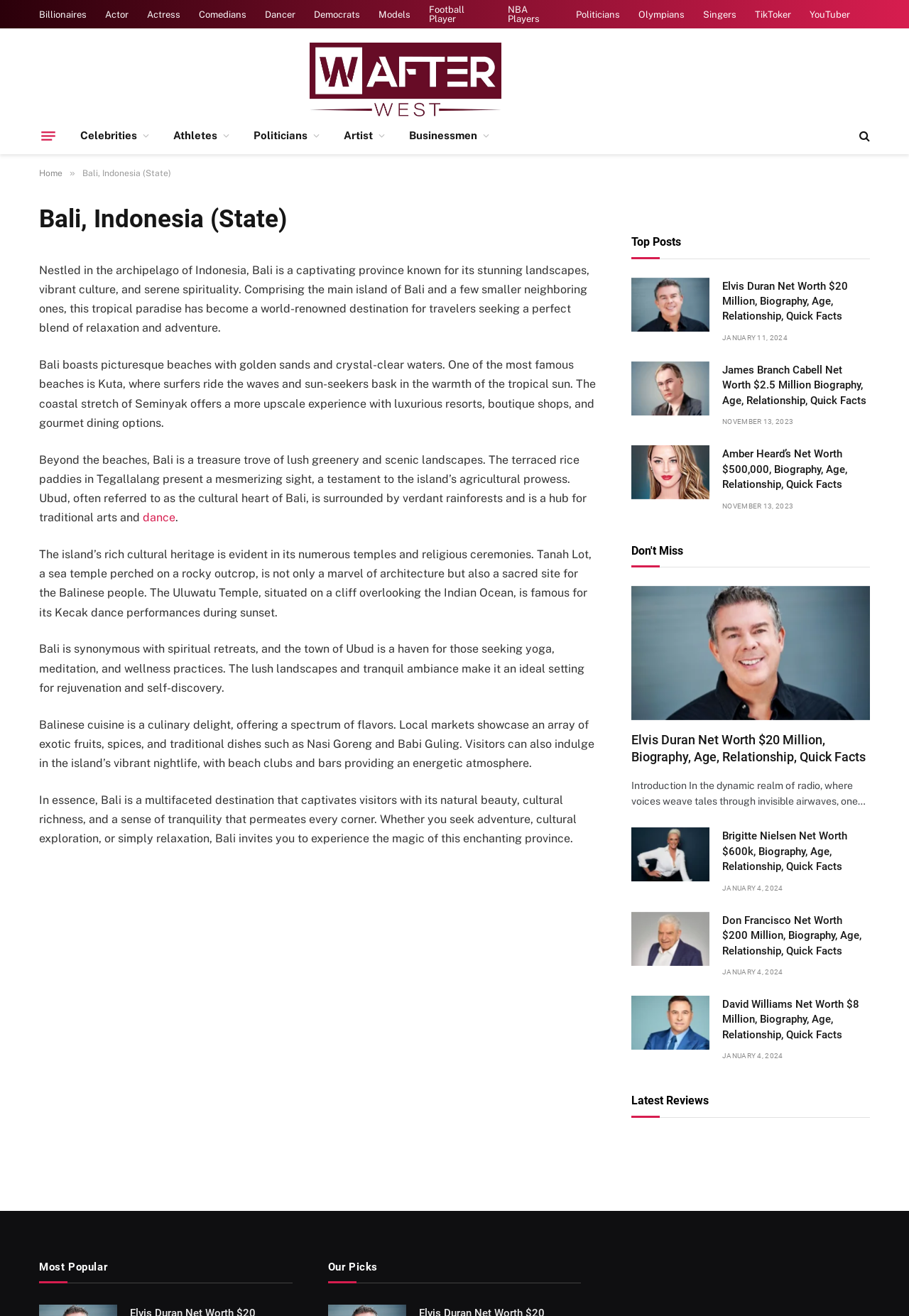Determine the bounding box coordinates of the UI element described by: "Models".

[0.406, 0.0, 0.462, 0.022]